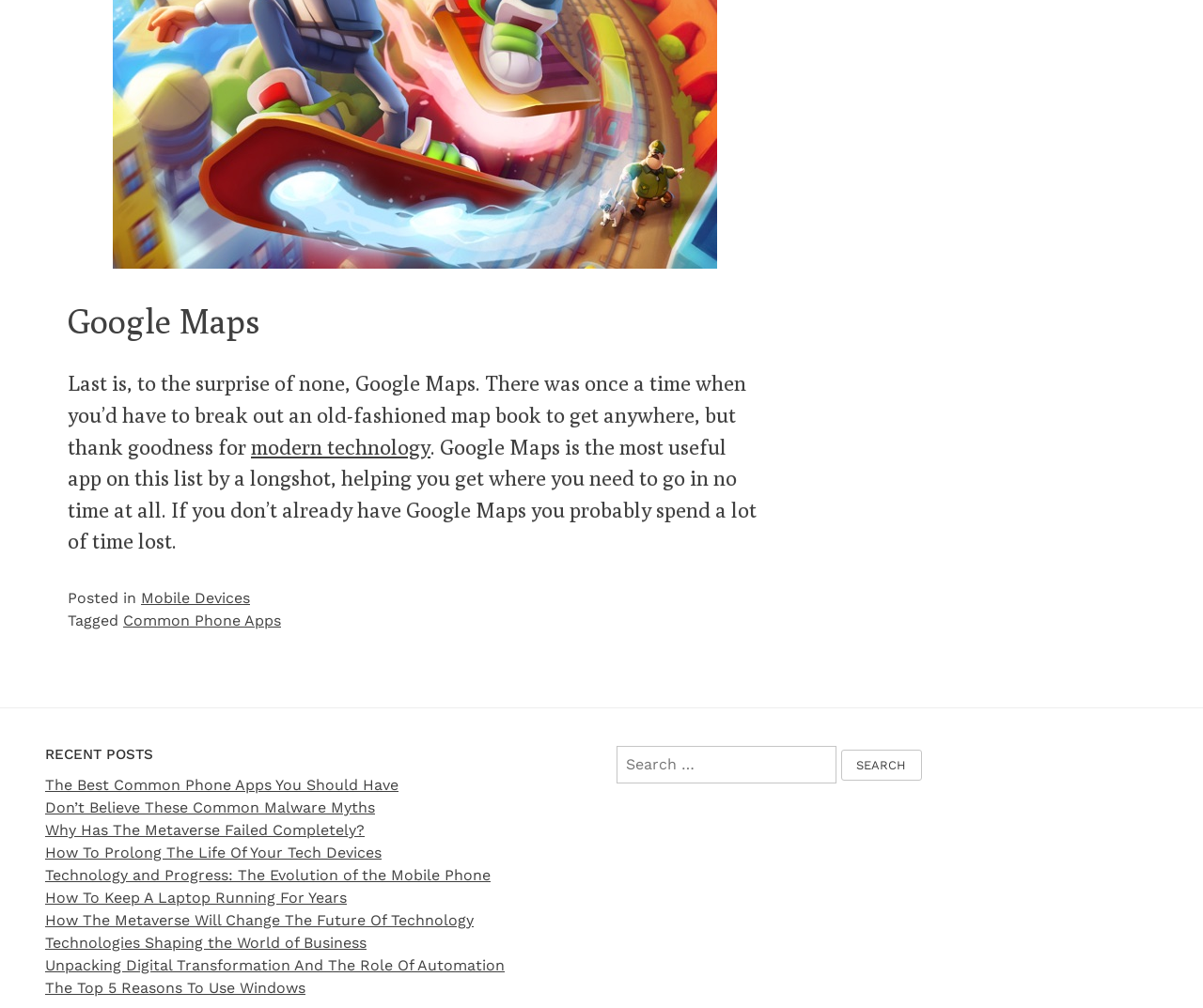Find the bounding box coordinates of the clickable element required to execute the following instruction: "Click on Google Maps". Provide the coordinates as four float numbers between 0 and 1, i.e., [left, top, right, bottom].

[0.056, 0.298, 0.633, 0.34]